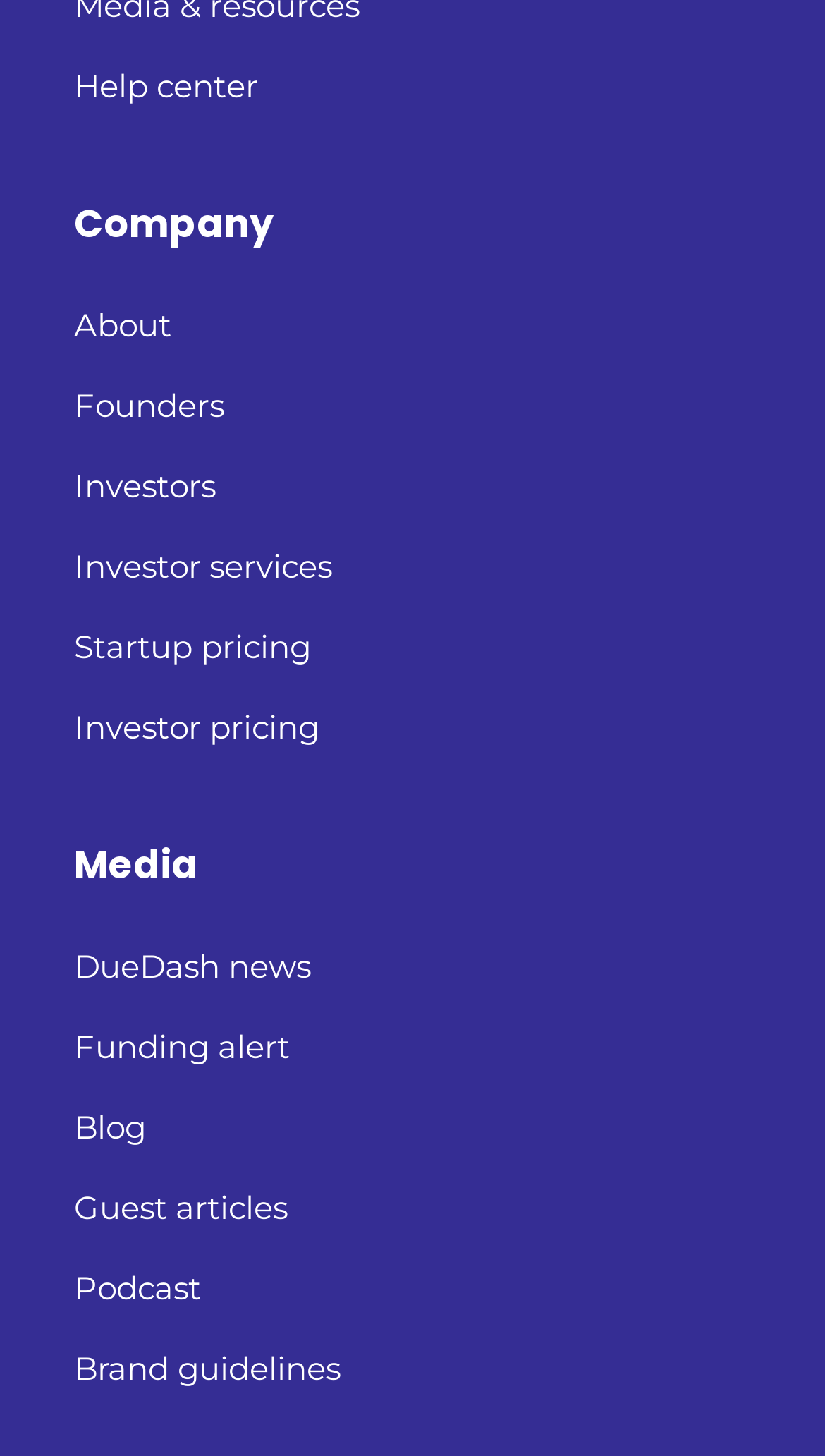Determine the bounding box coordinates for the area that should be clicked to carry out the following instruction: "visit the blog".

[0.09, 0.755, 0.177, 0.795]